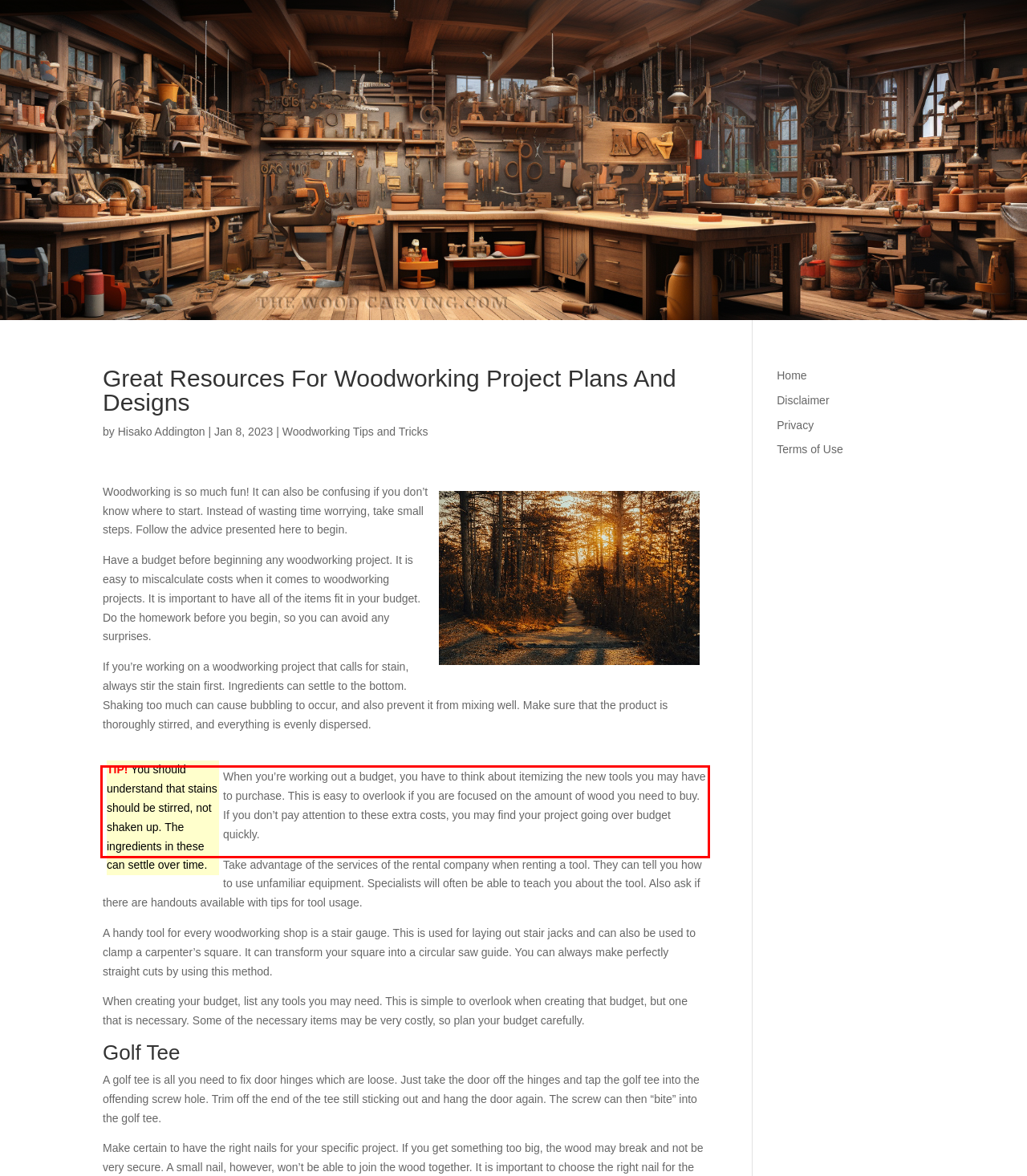You are presented with a screenshot containing a red rectangle. Extract the text found inside this red bounding box.

When you’re working out a budget, you have to think about itemizing the new tools you may have to purchase. This is easy to overlook if you are focused on the amount of wood you need to buy. If you don’t pay attention to these extra costs, you may find your project going over budget quickly.